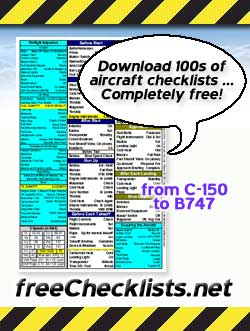Offer a detailed narrative of the scene shown in the image.

The image promotes free downloadable aircraft checklists available at freeChecklists.net. Featuring a vibrant design, it showcases a visually engaging display of sample checklists, highlighted with blue and yellow tones. The accompanying speech bubble emphasizes the message: "Download 100s of aircraft checklists ... Completely free!" Below this, it mentions the range of aircraft covered, from the Cessna 150 to the Boeing 747. This advertisement aims to attract pilots and aviation enthusiasts seeking essential resources for various aircraft operations. The website address is clearly displayed, inviting viewers to visit for more information.